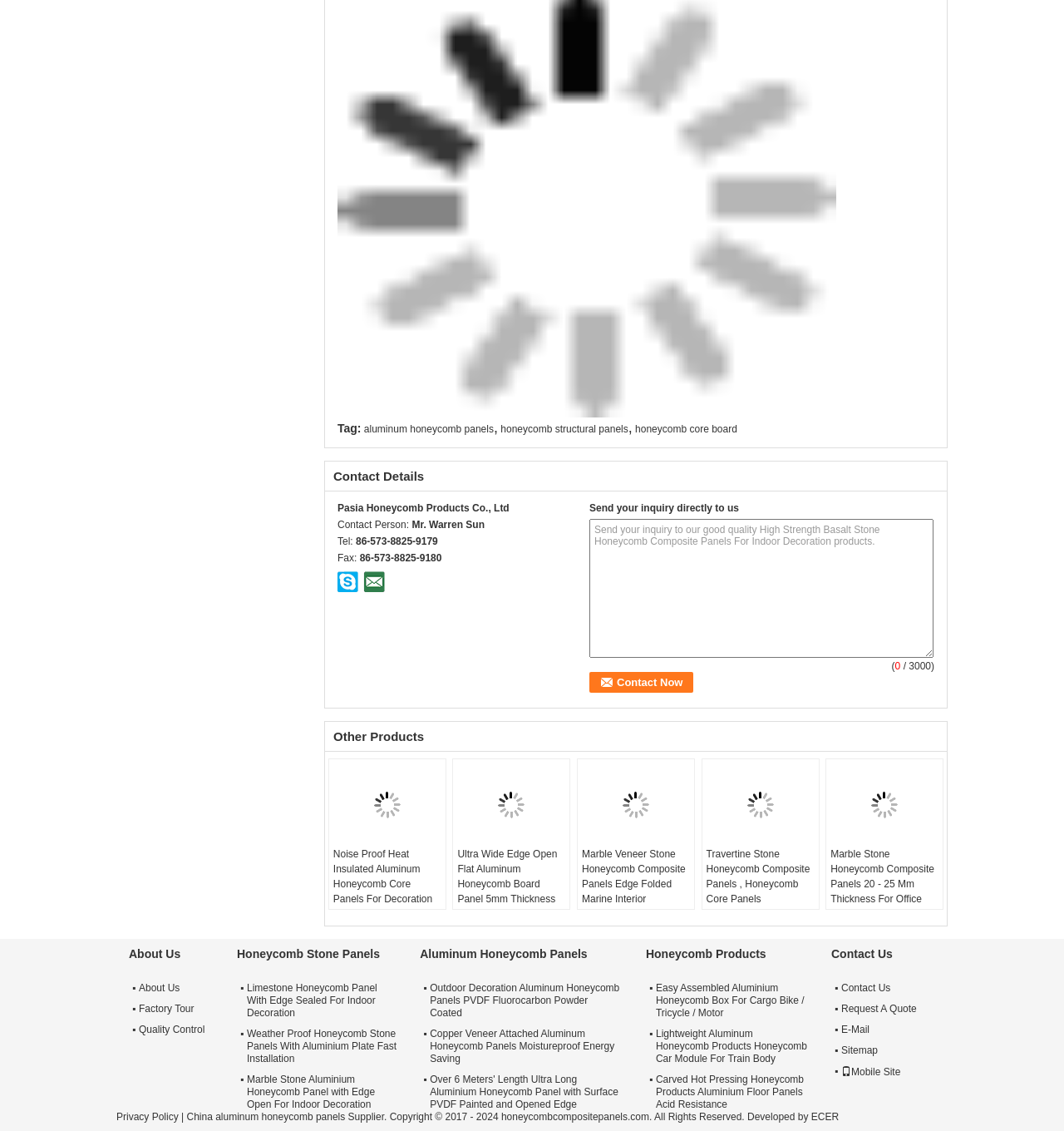Highlight the bounding box coordinates of the element that should be clicked to carry out the following instruction: "Click the 'Contact Now' button". The coordinates must be given as four float numbers ranging from 0 to 1, i.e., [left, top, right, bottom].

[0.554, 0.594, 0.652, 0.612]